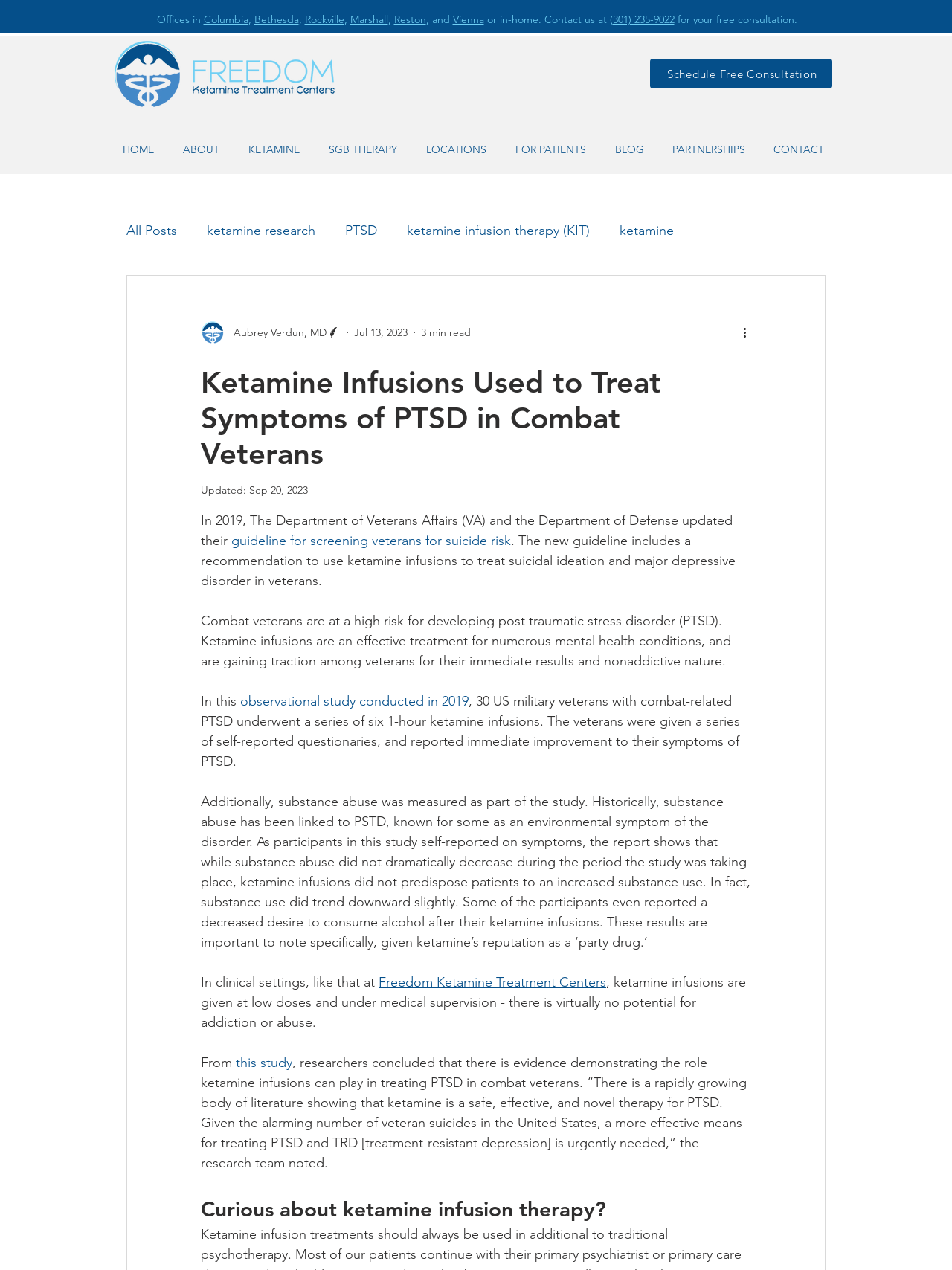Find the bounding box coordinates of the element's region that should be clicked in order to follow the given instruction: "Read more about 'ketamine research'". The coordinates should consist of four float numbers between 0 and 1, i.e., [left, top, right, bottom].

[0.217, 0.175, 0.331, 0.188]